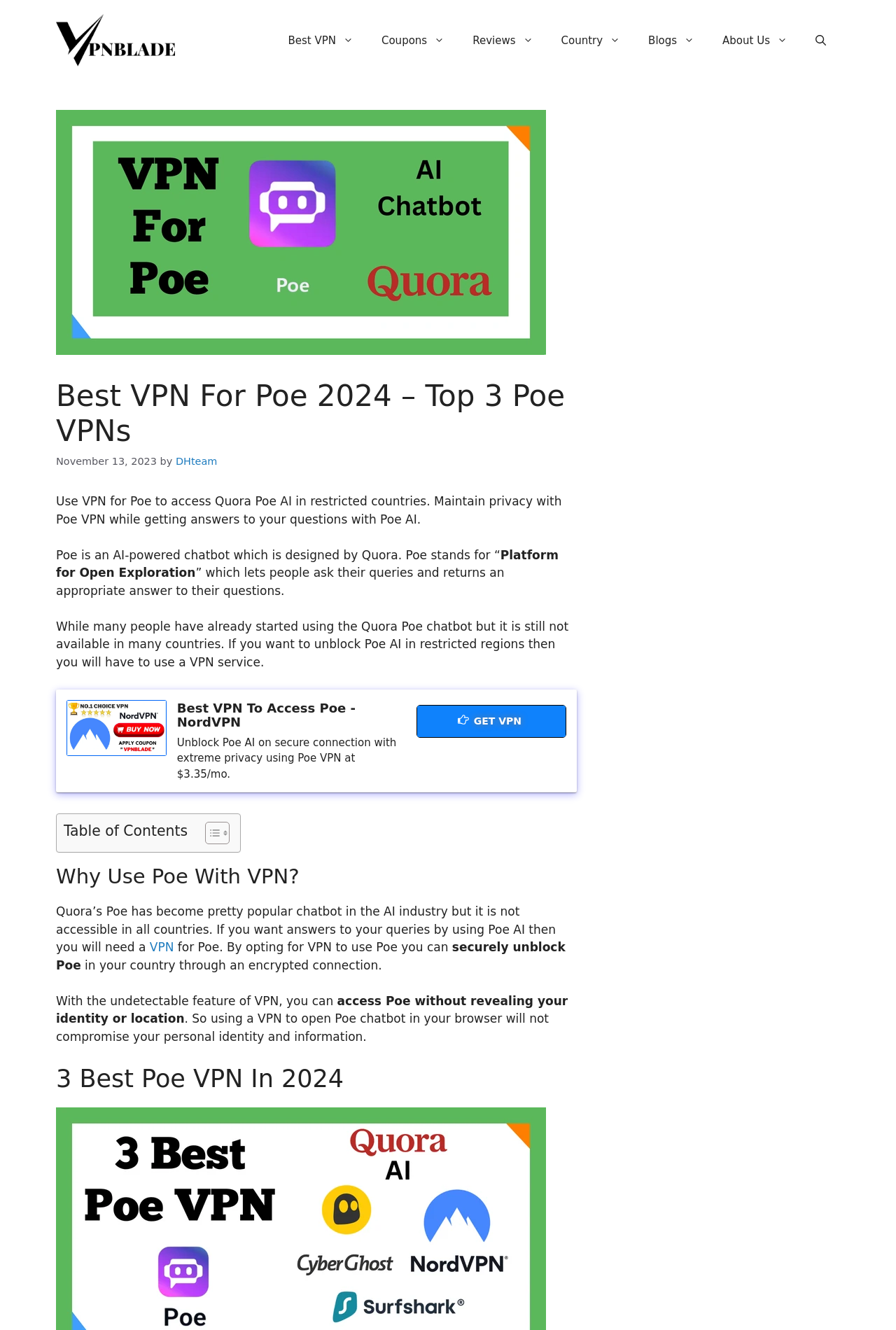What is the purpose of using a VPN for Poe?
Based on the screenshot, provide a one-word or short-phrase response.

To unblock Poe AI